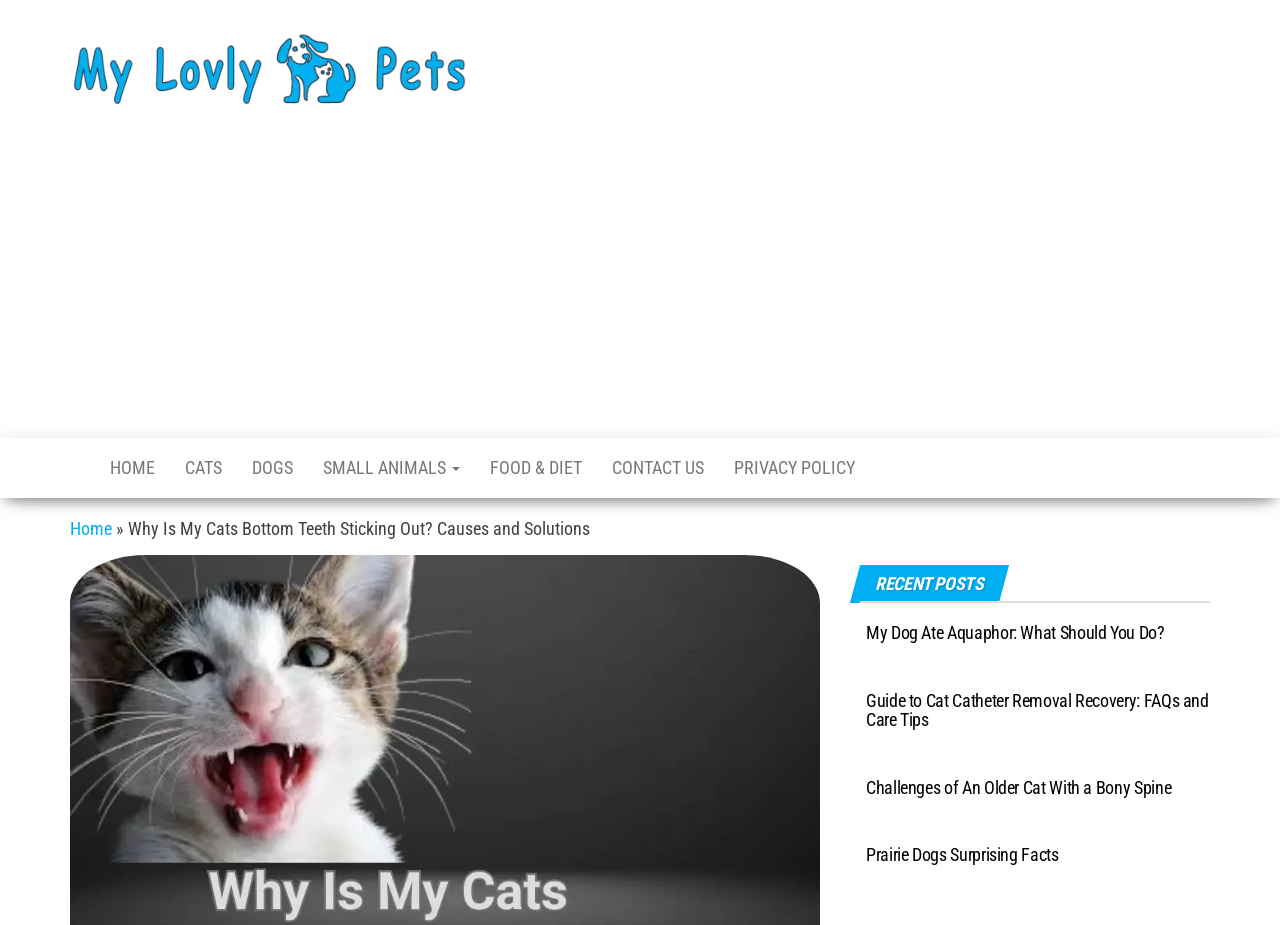Please indicate the bounding box coordinates for the clickable area to complete the following task: "check the 'CONTACT US' page". The coordinates should be specified as four float numbers between 0 and 1, i.e., [left, top, right, bottom].

[0.466, 0.473, 0.562, 0.538]